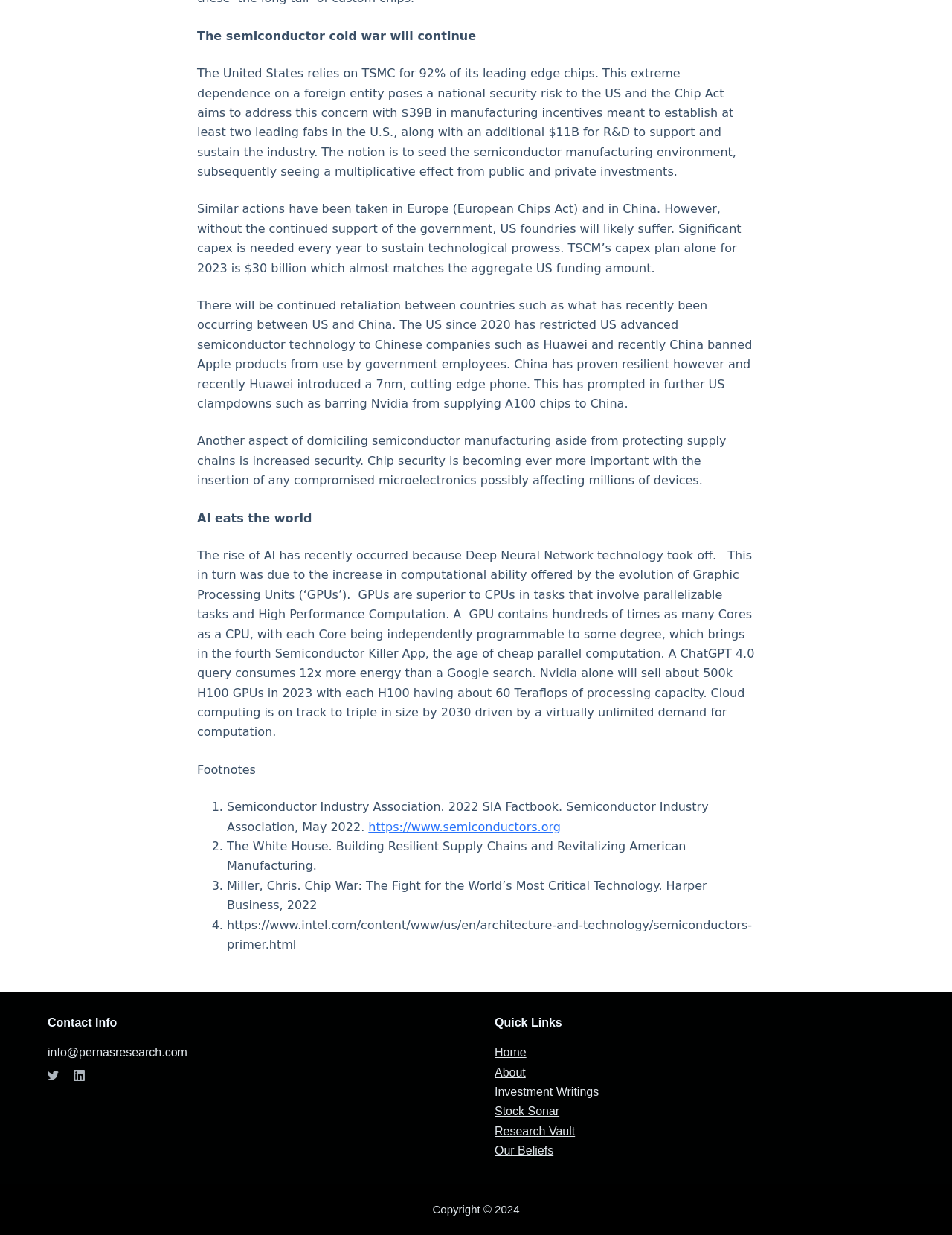Identify the bounding box of the UI element that matches this description: "info@pernasresearch.com".

[0.05, 0.847, 0.197, 0.857]